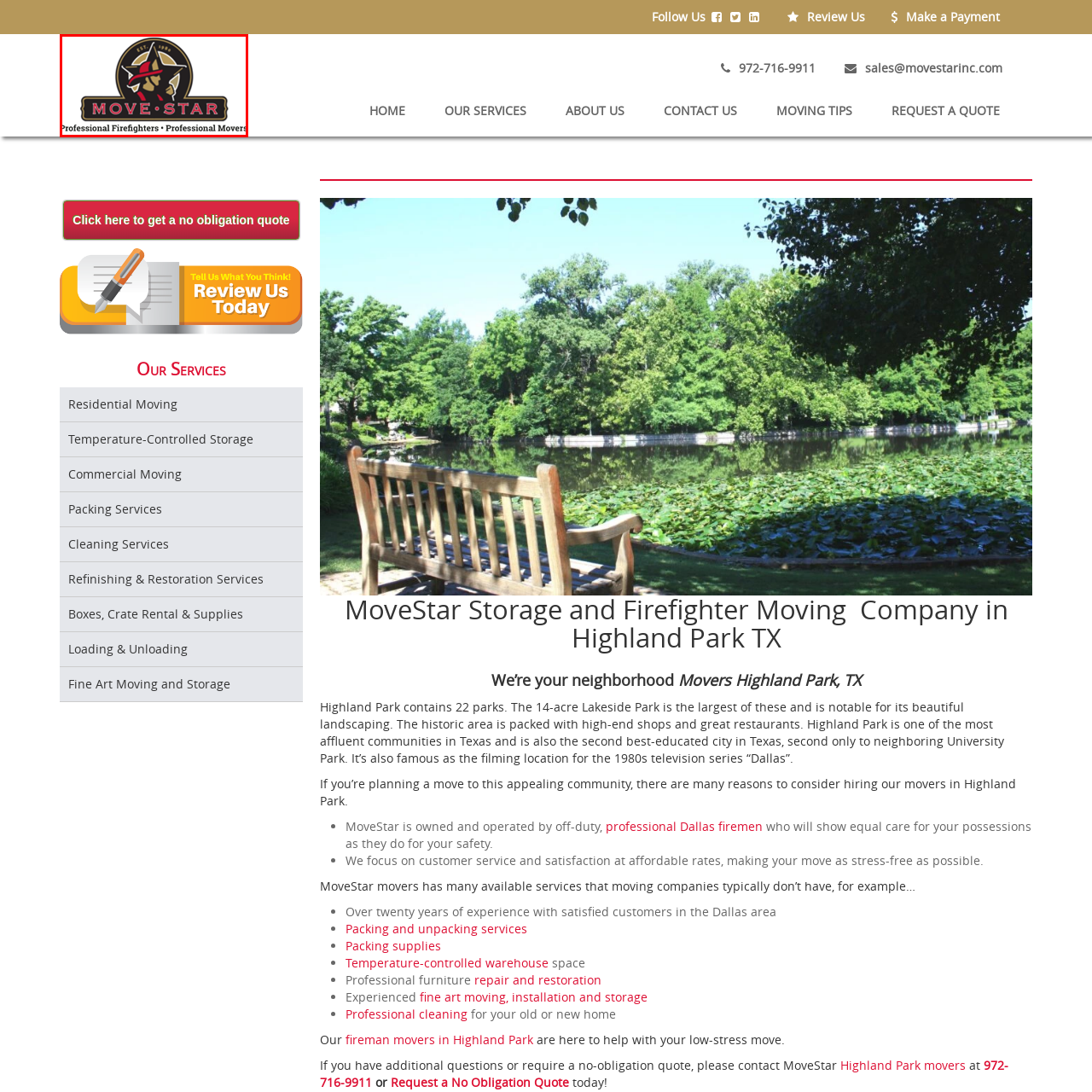Write a thorough description of the contents of the image marked by the red outline.

The image features the logo of MoveStar, a company uniquely blending the expertise of professional firefighters with the skills of professional movers. Established in 1990, the logo showcases a star with a firefighter wearing a traditional helmet, symbolizing safety and reliability. The company emphasizes its dual role with the tagline "Professional Firefighters • Professional Movers," highlighting their commitment to both customer service and care during the moving process. This visually appealing design reflects the company's dedication to providing a low-stress moving experience in Highland Park, TX.